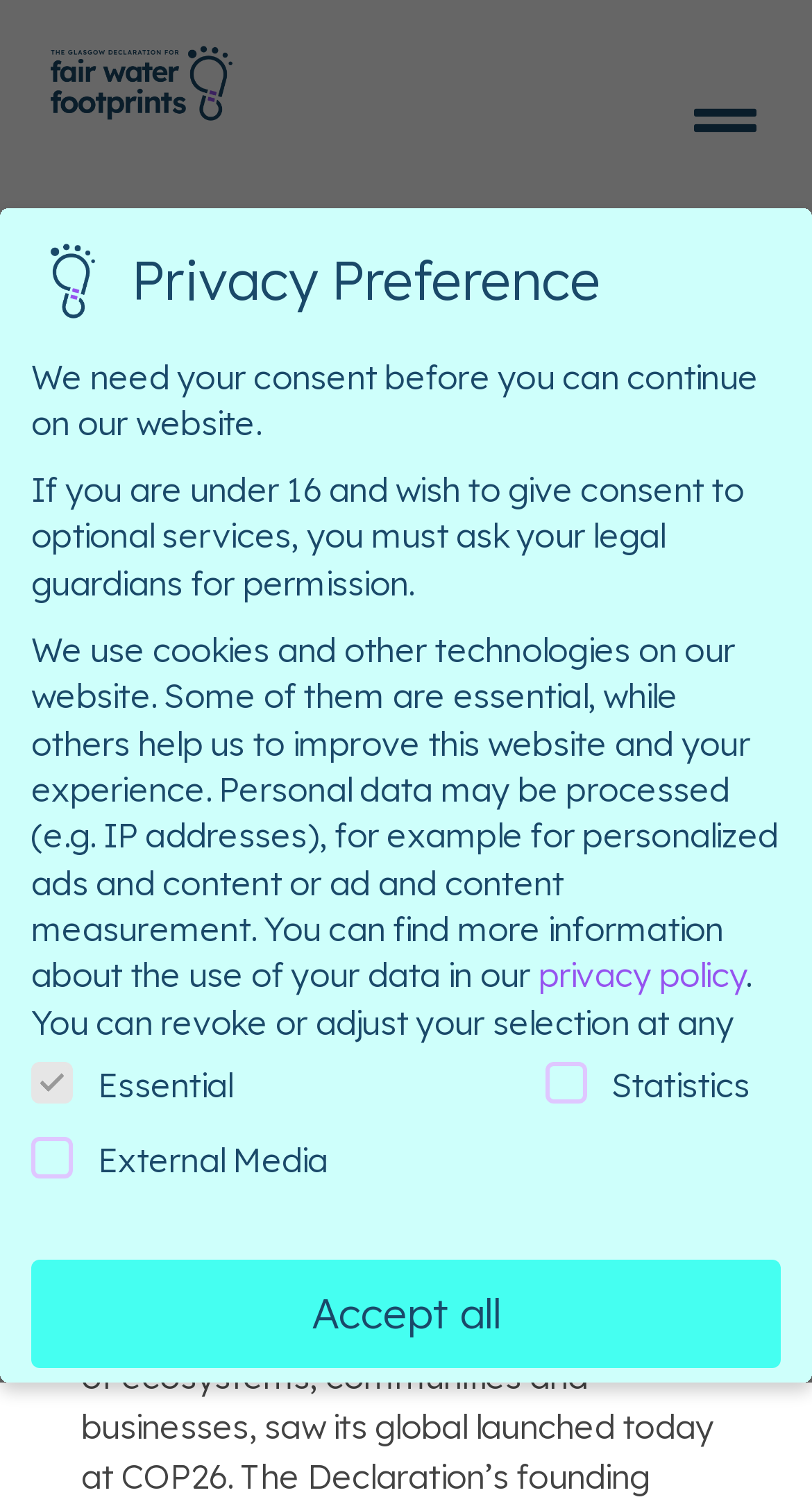What type of data may be processed for personalized ads and content?
From the image, respond with a single word or phrase.

IP addresses